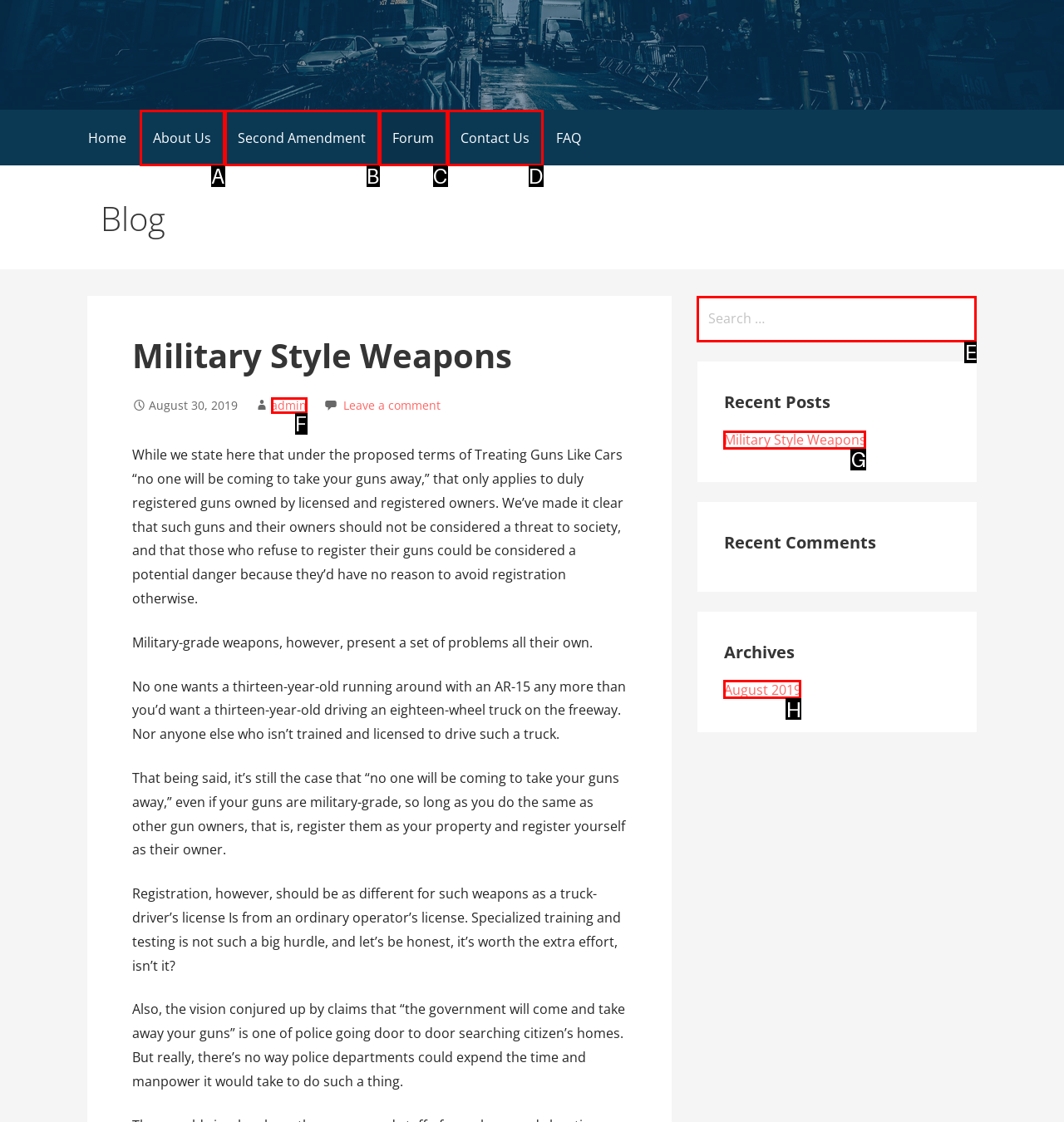Please provide the letter of the UI element that best fits the following description: Military Style Weapons
Respond with the letter from the given choices only.

G